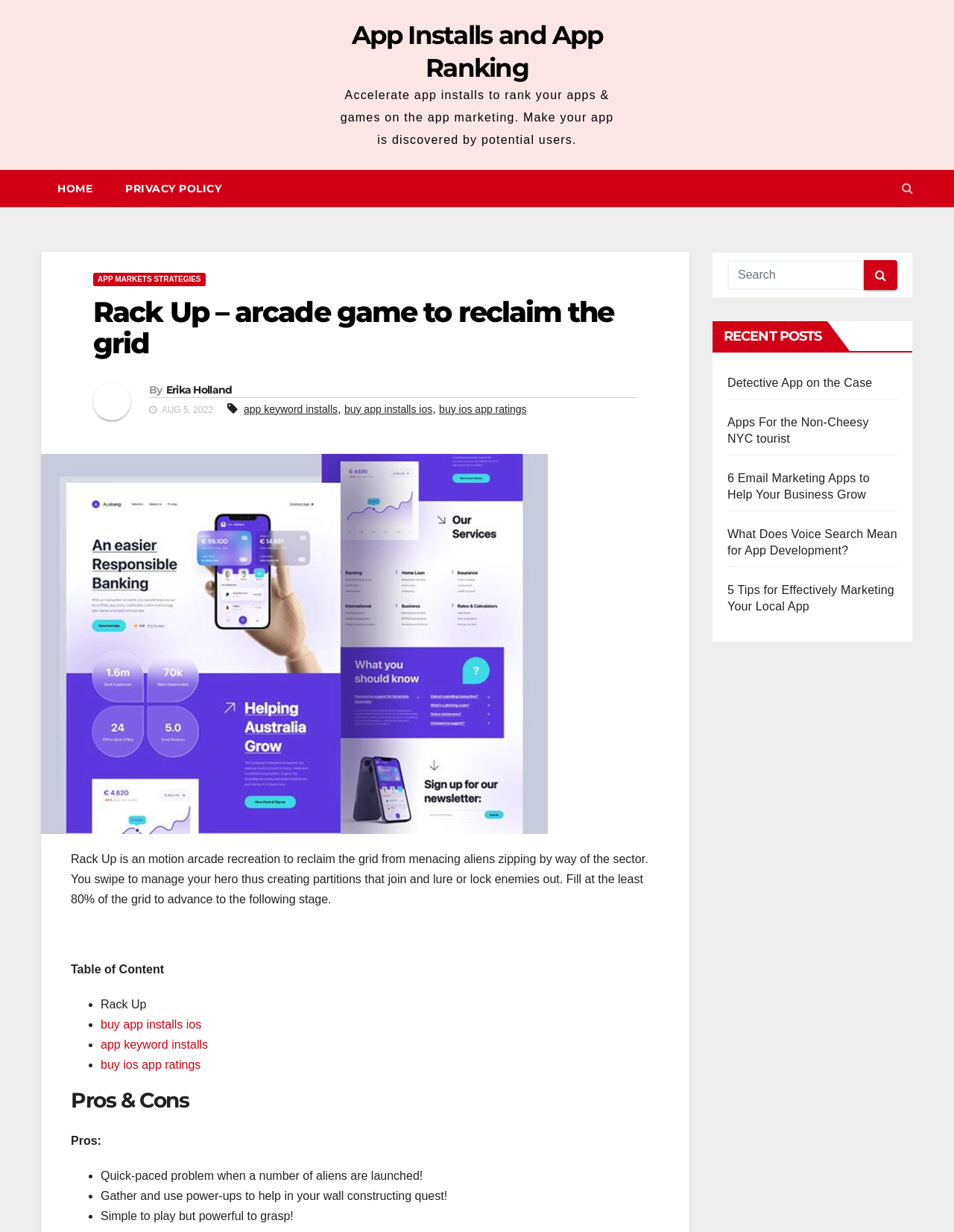Please determine the bounding box coordinates of the area that needs to be clicked to complete this task: 'Click the 'APP MARKETS STRATEGIES' link'. The coordinates must be four float numbers between 0 and 1, formatted as [left, top, right, bottom].

[0.098, 0.222, 0.215, 0.233]